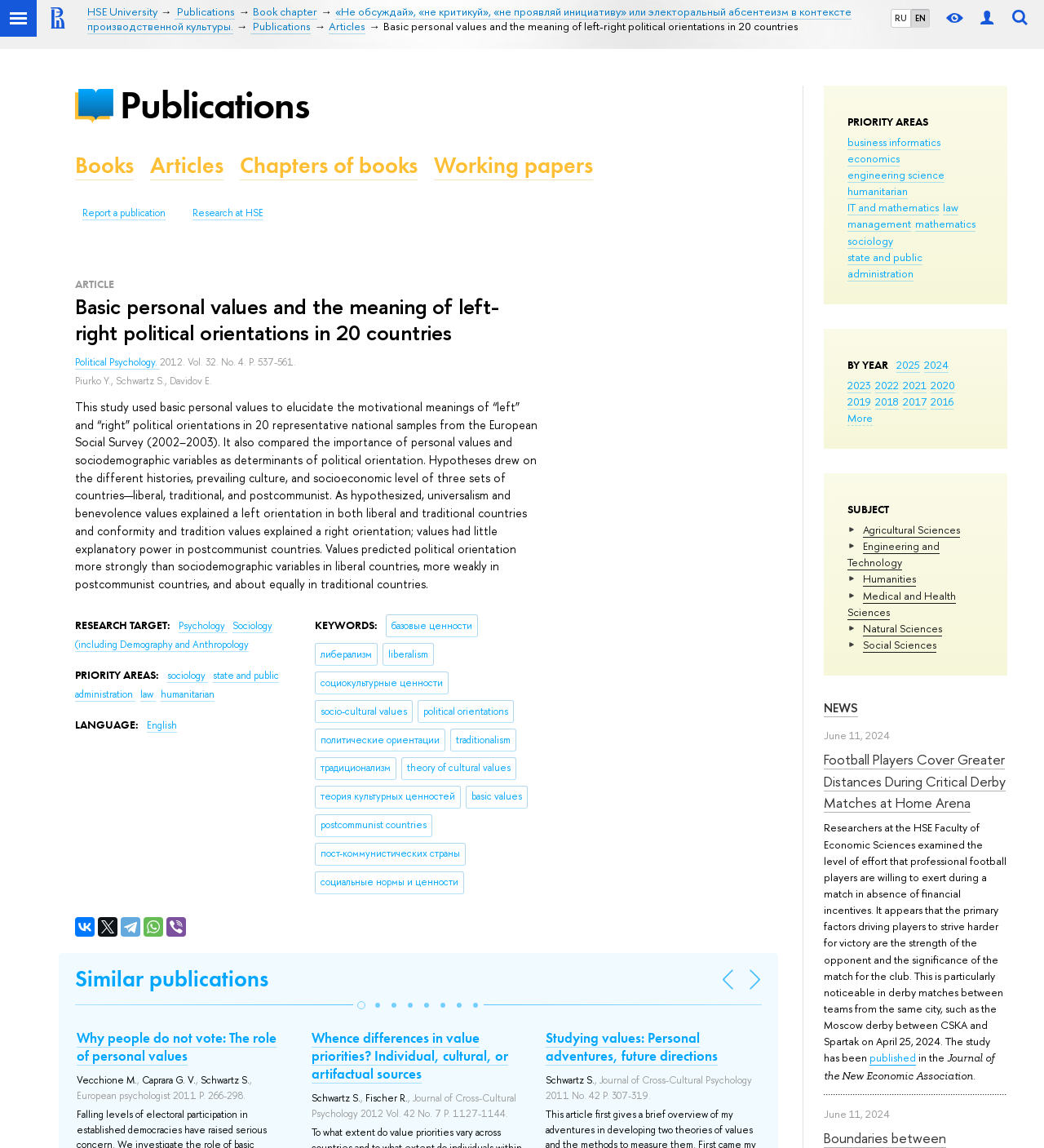Identify the bounding box coordinates of the clickable region necessary to fulfill the following instruction: "Switch to Russian language". The bounding box coordinates should be four float numbers between 0 and 1, i.e., [left, top, right, bottom].

[0.854, 0.009, 0.872, 0.023]